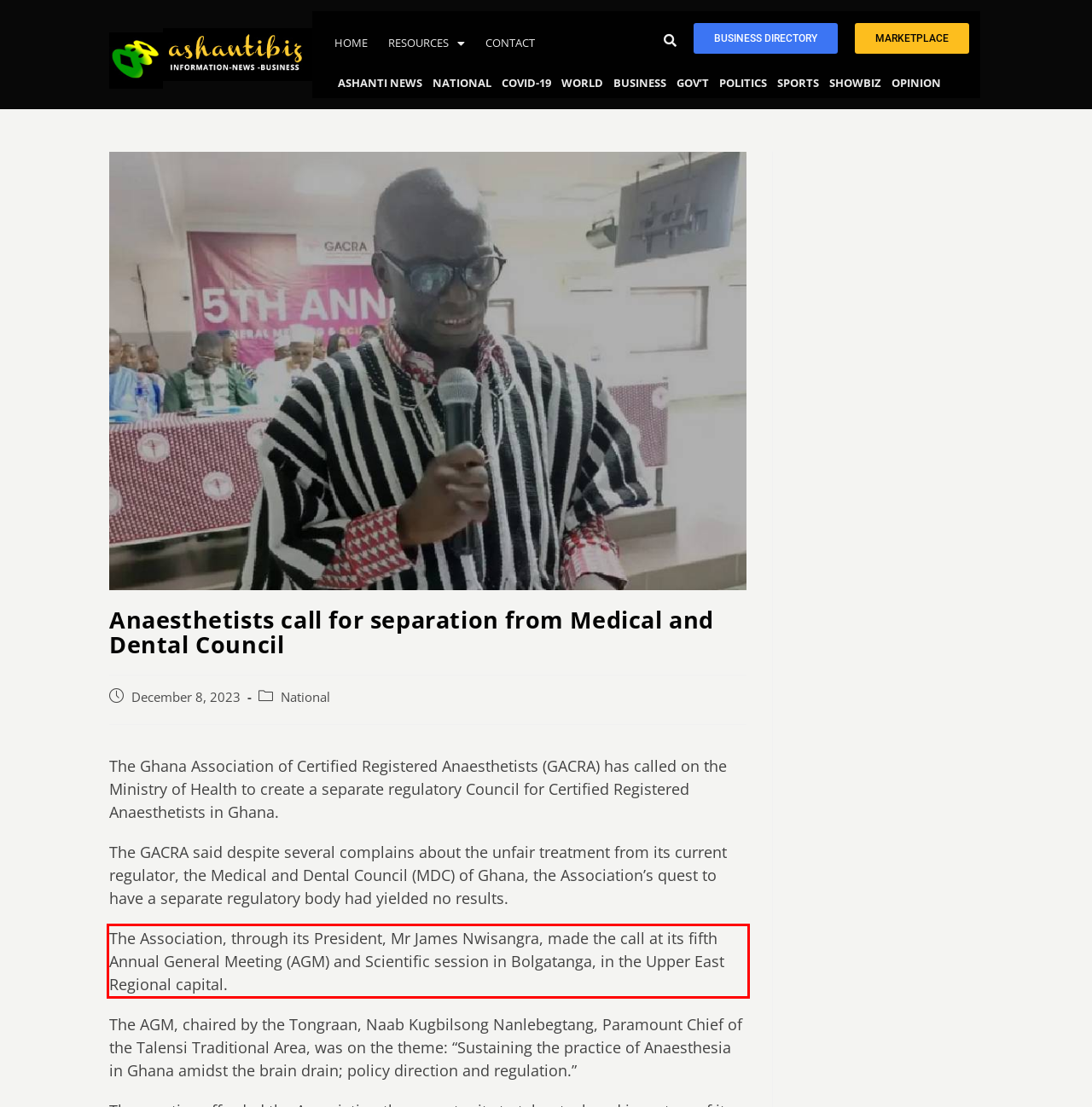You have a screenshot of a webpage with a UI element highlighted by a red bounding box. Use OCR to obtain the text within this highlighted area.

The Association, through its President, Mr James Nwisangra, made the call at its fifth Annual General Meeting (AGM) and Scientific session in Bolgatanga, in the Upper East Regional capital.